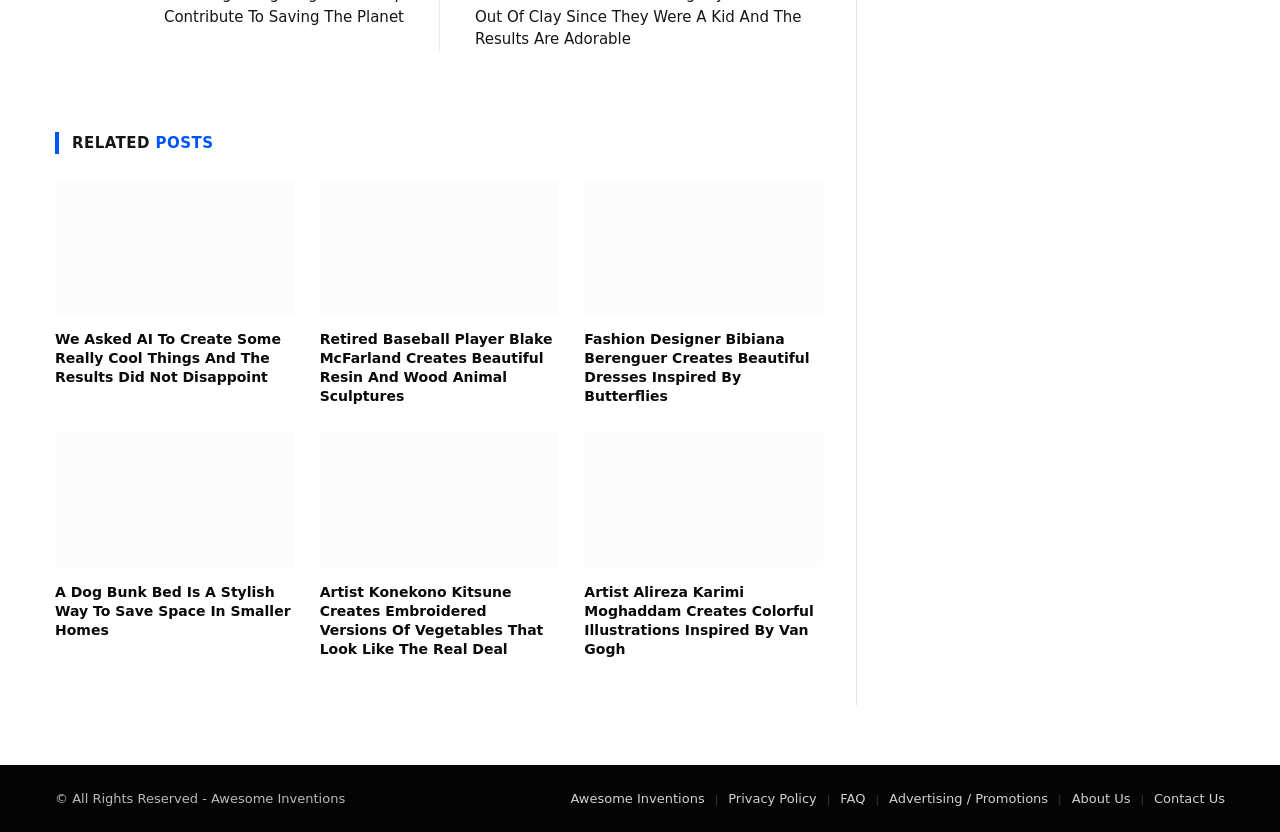Please identify the bounding box coordinates of the area that needs to be clicked to fulfill the following instruction: "check out the Fashion Designer's butterfly dresses."

[0.457, 0.216, 0.643, 0.378]